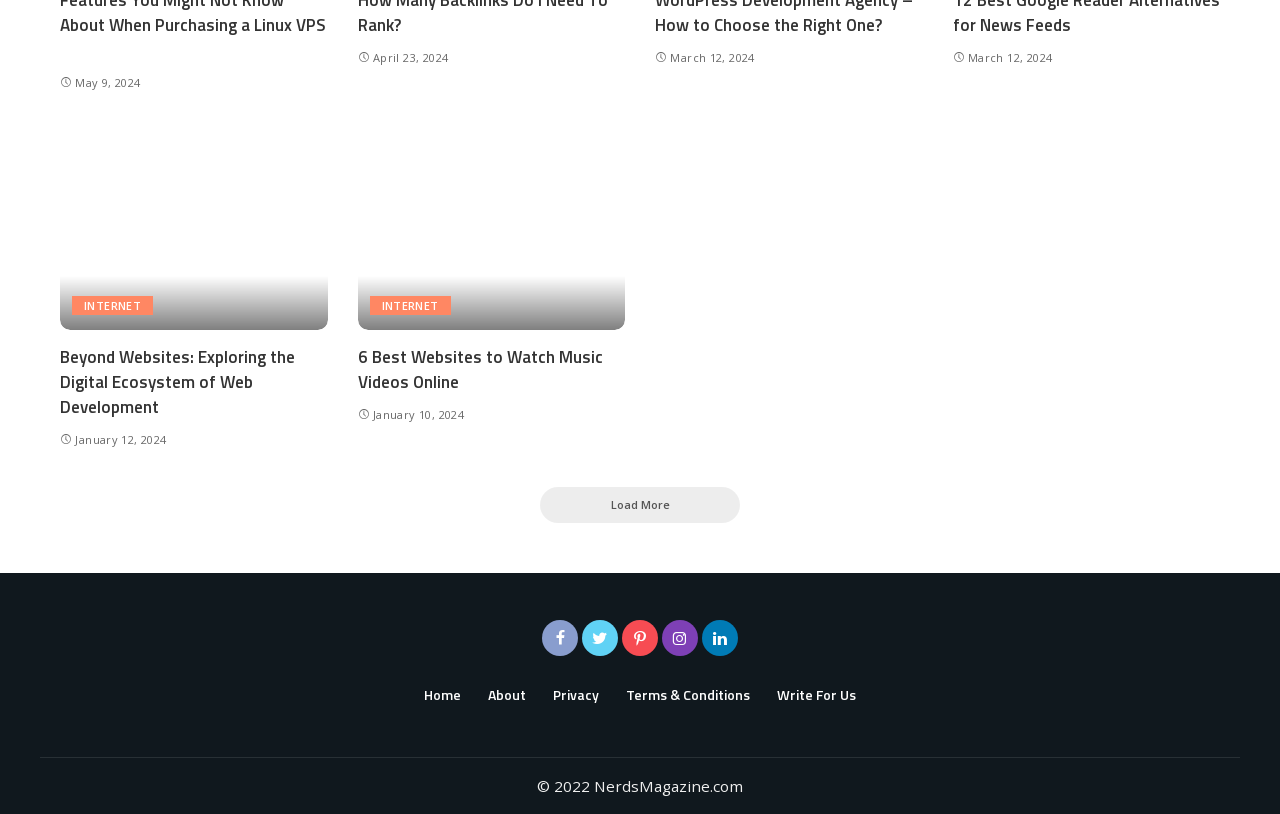Answer the following query concisely with a single word or phrase:
What is the date of the oldest article?

January 10, 2024